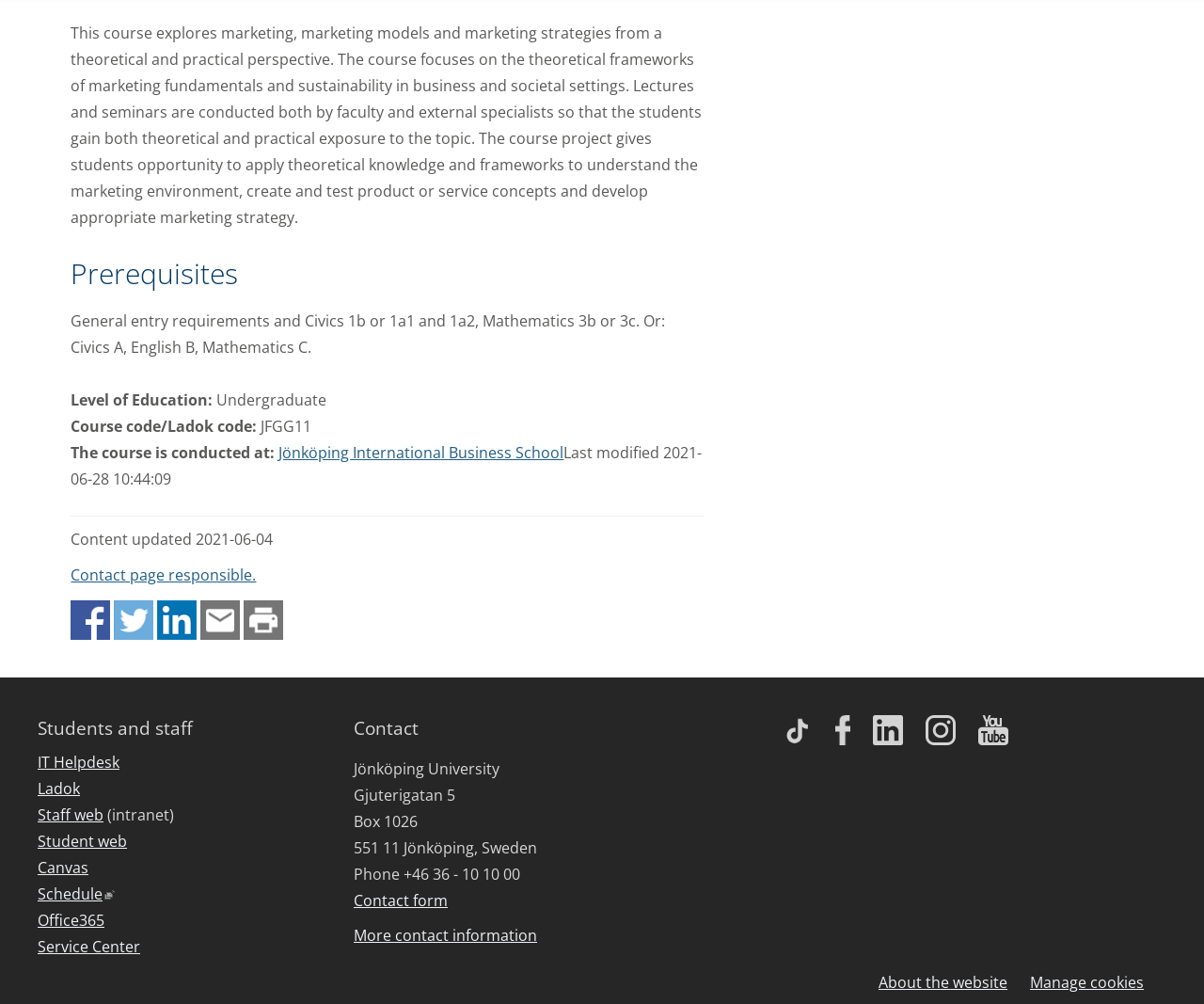Determine the bounding box coordinates of the section I need to click to execute the following instruction: "View our youtube channel". Provide the coordinates as four float numbers between 0 and 1, i.e., [left, top, right, bottom].

[0.642, 0.726, 0.683, 0.747]